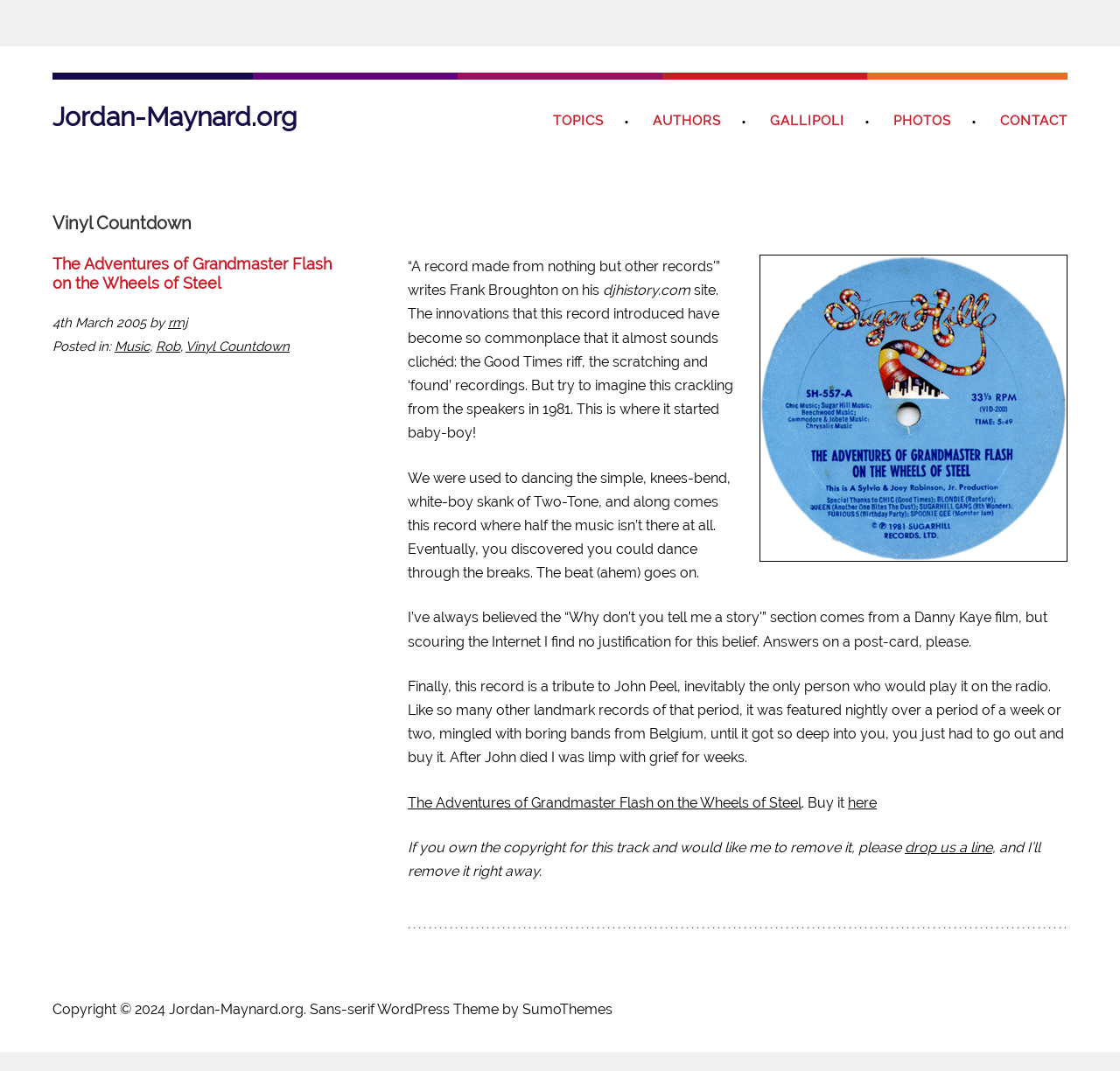Predict the bounding box coordinates of the area that should be clicked to accomplish the following instruction: "Visit the 'FCC ULS' website". The bounding box coordinates should consist of four float numbers between 0 and 1, i.e., [left, top, right, bottom].

None